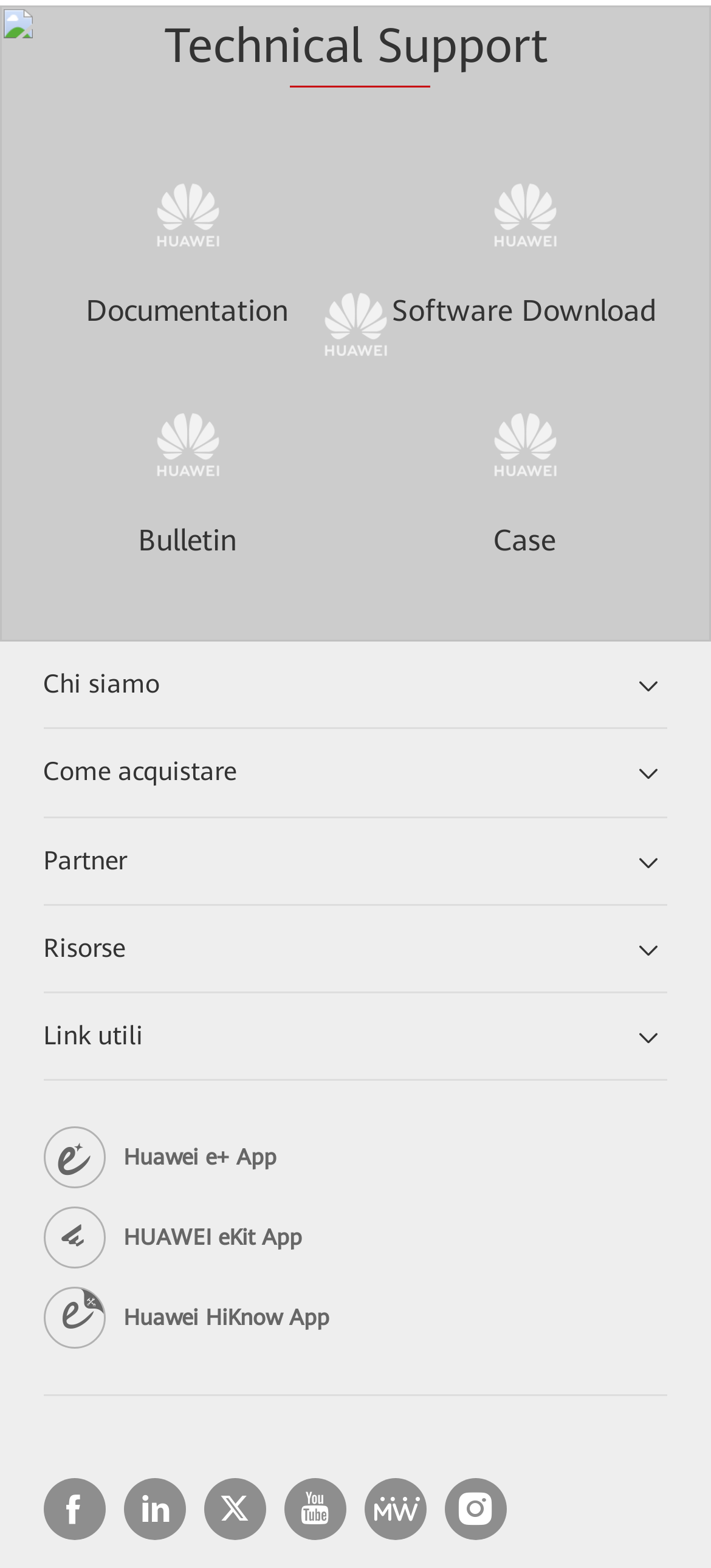Using the element description: "Software Download", determine the bounding box coordinates. The coordinates should be in the format [left, top, right, bottom], with values between 0 and 1.

[0.526, 0.094, 0.949, 0.217]